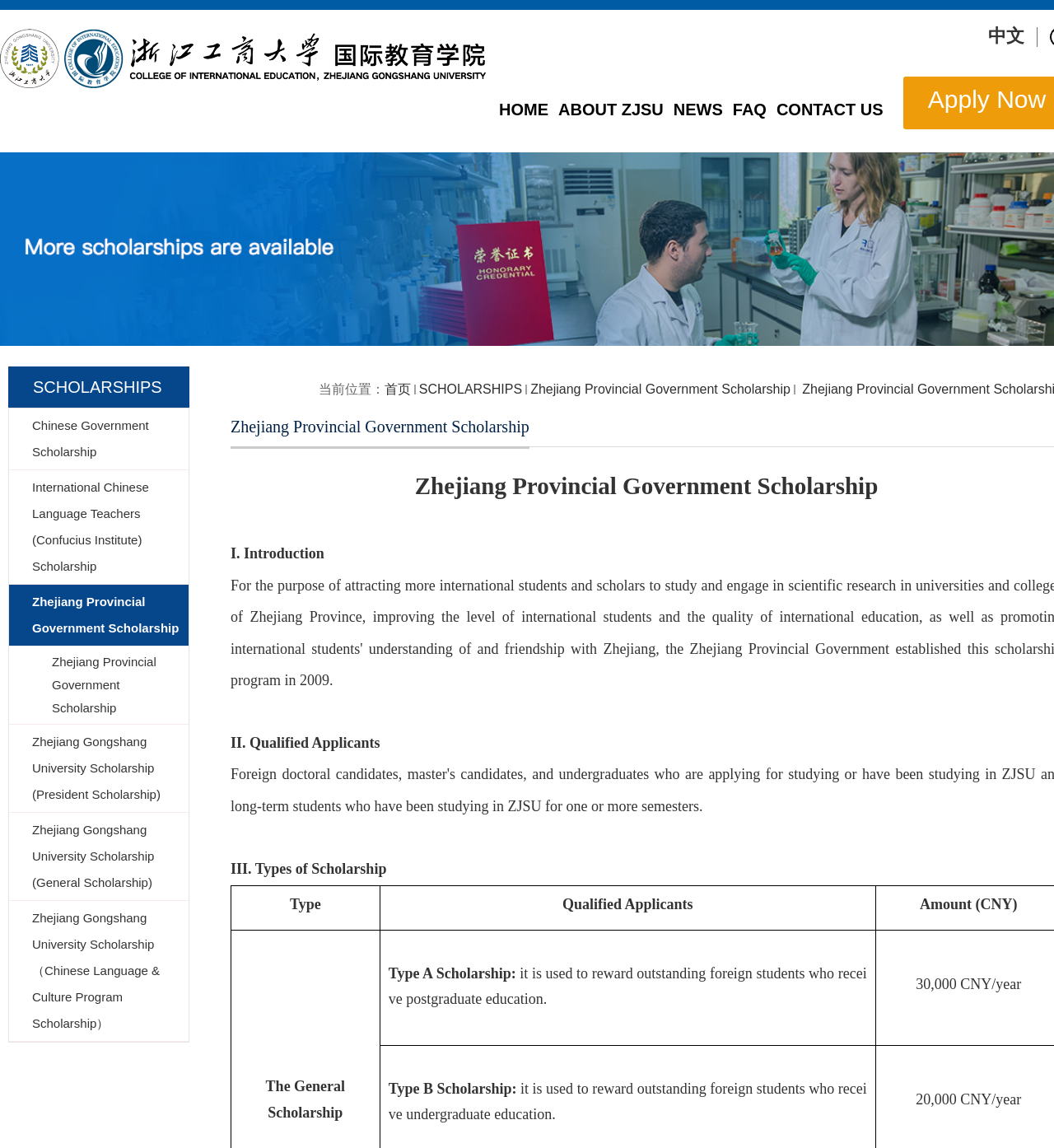Point out the bounding box coordinates of the section to click in order to follow this instruction: "view Chinese Government Scholarship details".

[0.009, 0.356, 0.179, 0.41]